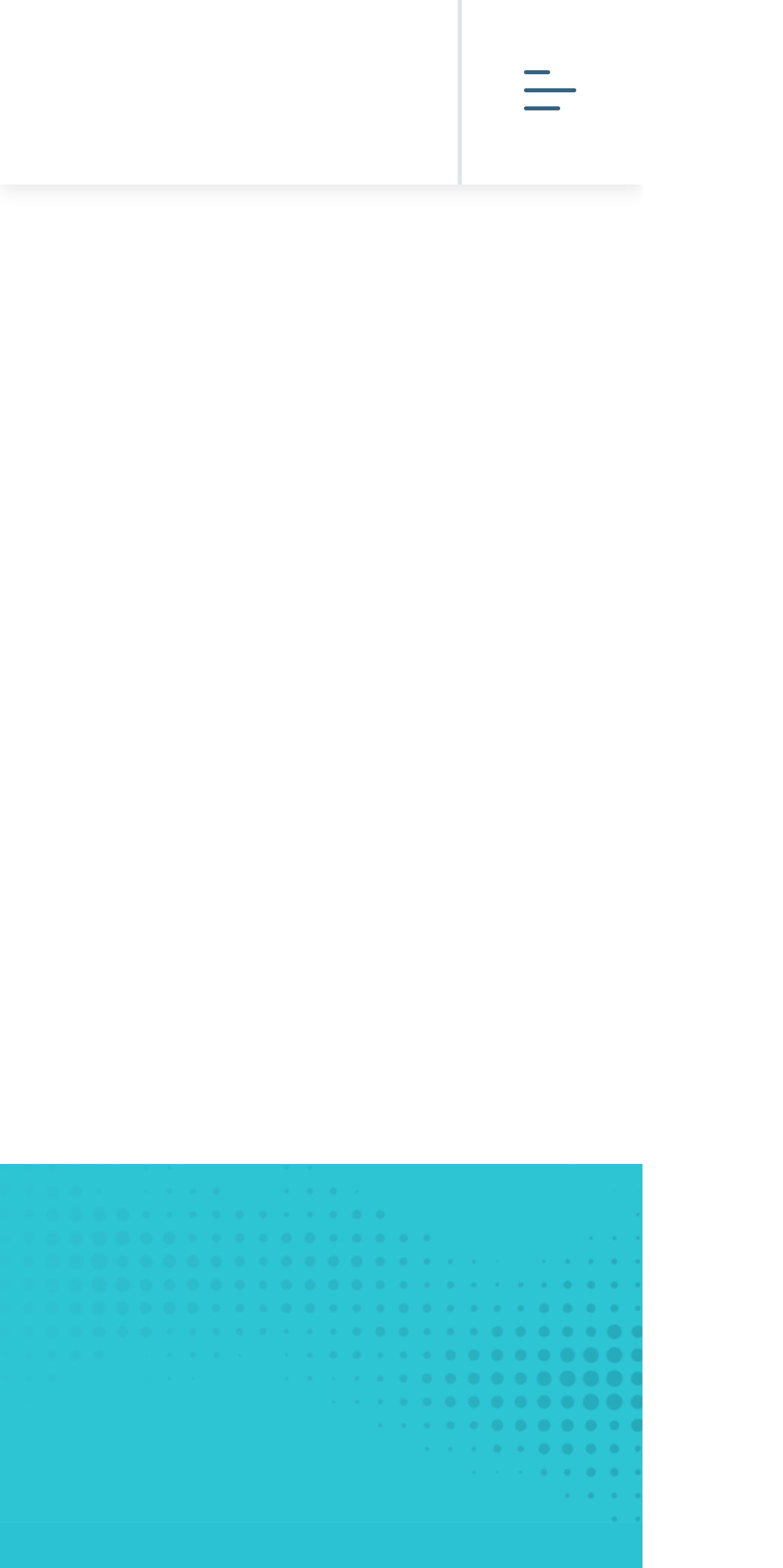Using the information in the image, give a detailed answer to the following question: What is the tone of the software description?

The heading 'Software that does the hard work to get all the details right, the first time' has a confident tone, implying that the software is capable and reliable in its ability to accurately process patient data.